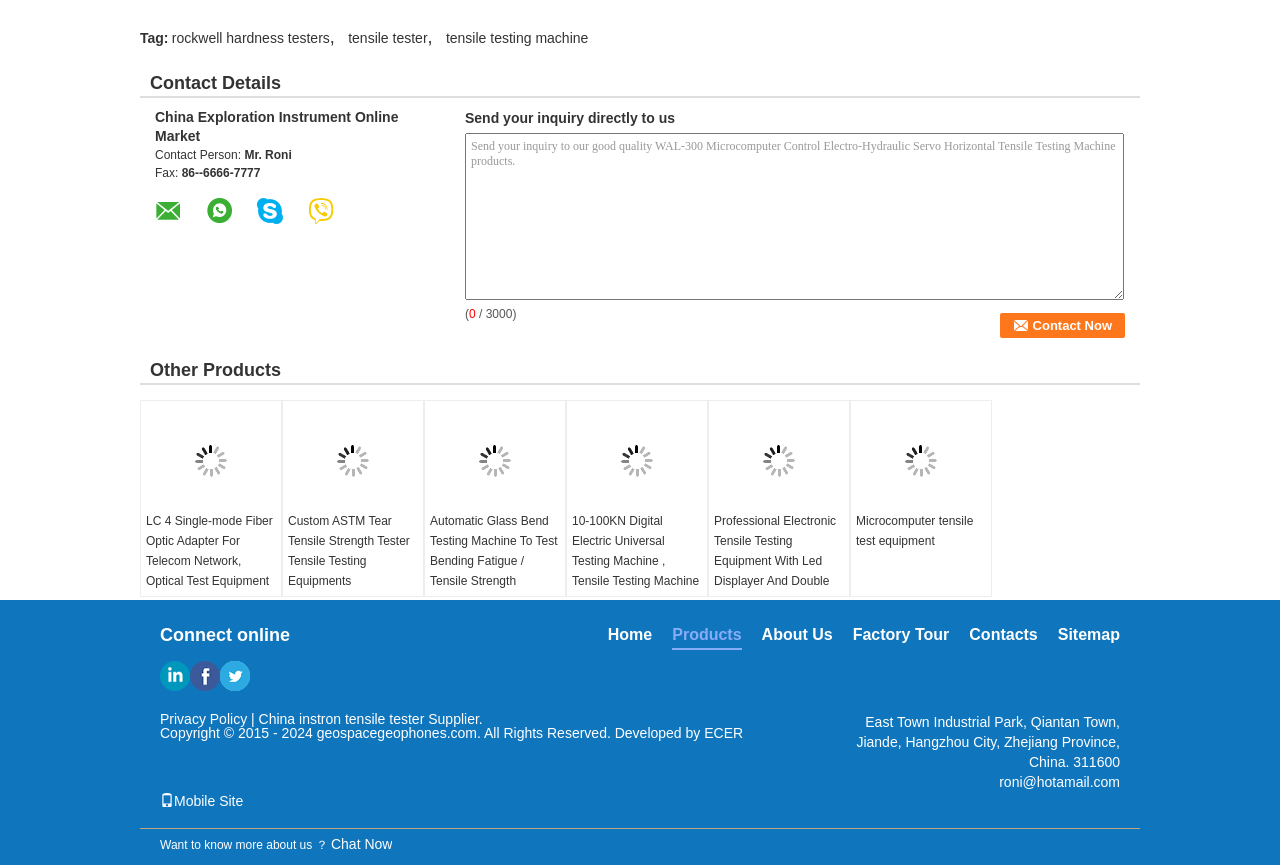Respond to the following question using a concise word or phrase: 
What is the company name?

China Exploration Instrument Online Market